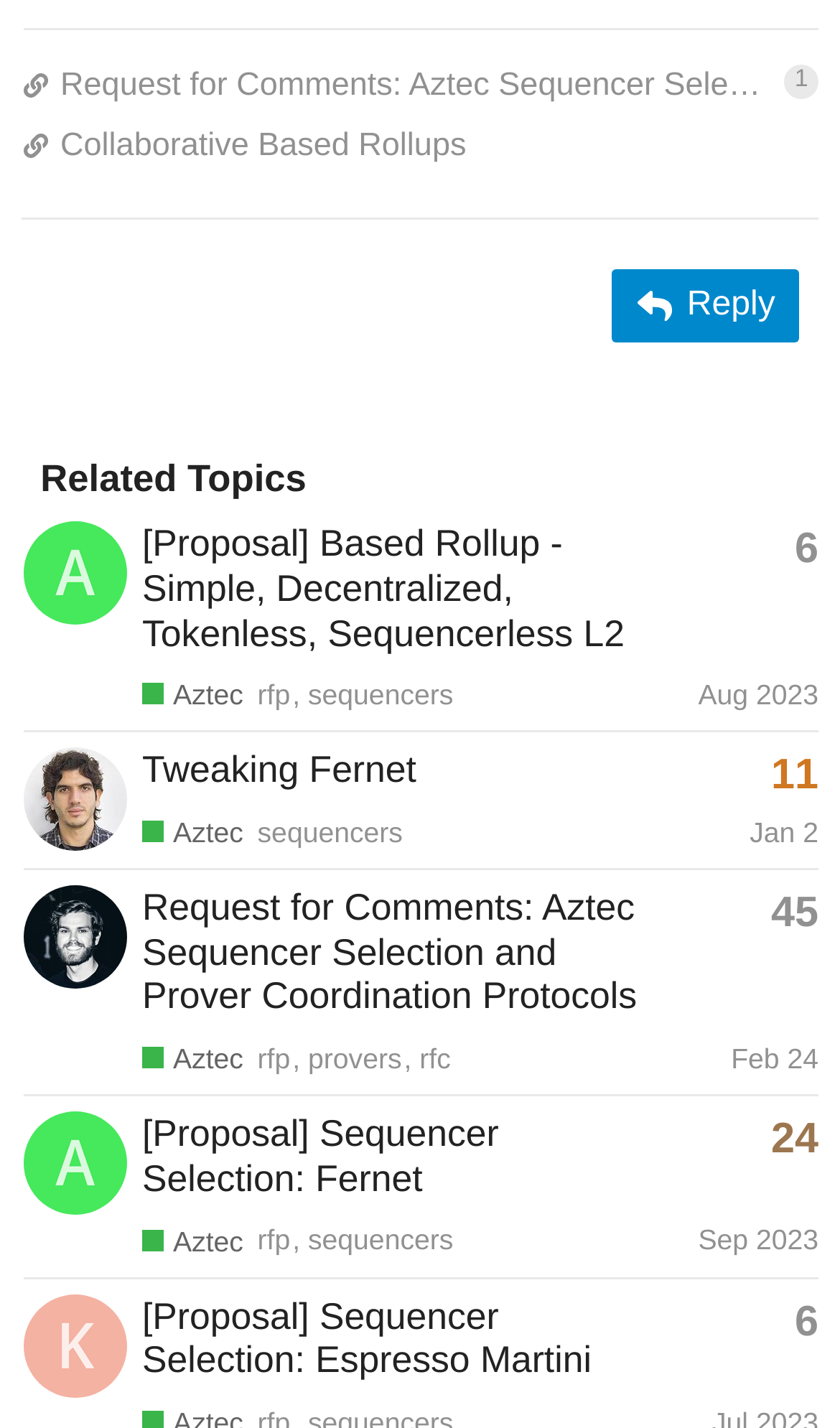From the element description: "rfc", extract the bounding box coordinates of the UI element. The coordinates should be expressed as four float numbers between 0 and 1, in the order [left, top, right, bottom].

[0.499, 0.725, 0.537, 0.749]